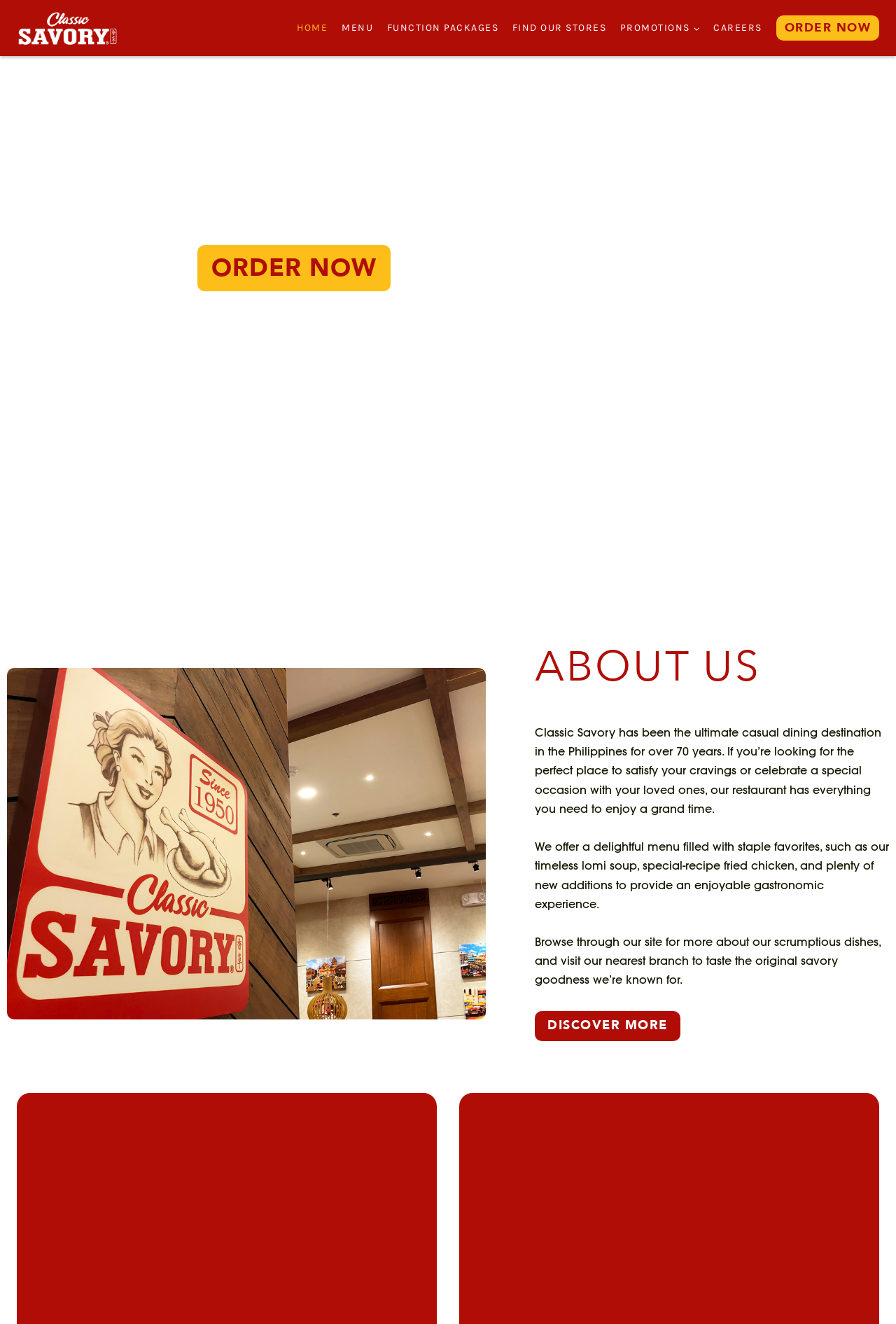Locate the bounding box coordinates of the element I should click to achieve the following instruction: "Click the ORDER NOW button".

[0.866, 0.012, 0.981, 0.031]